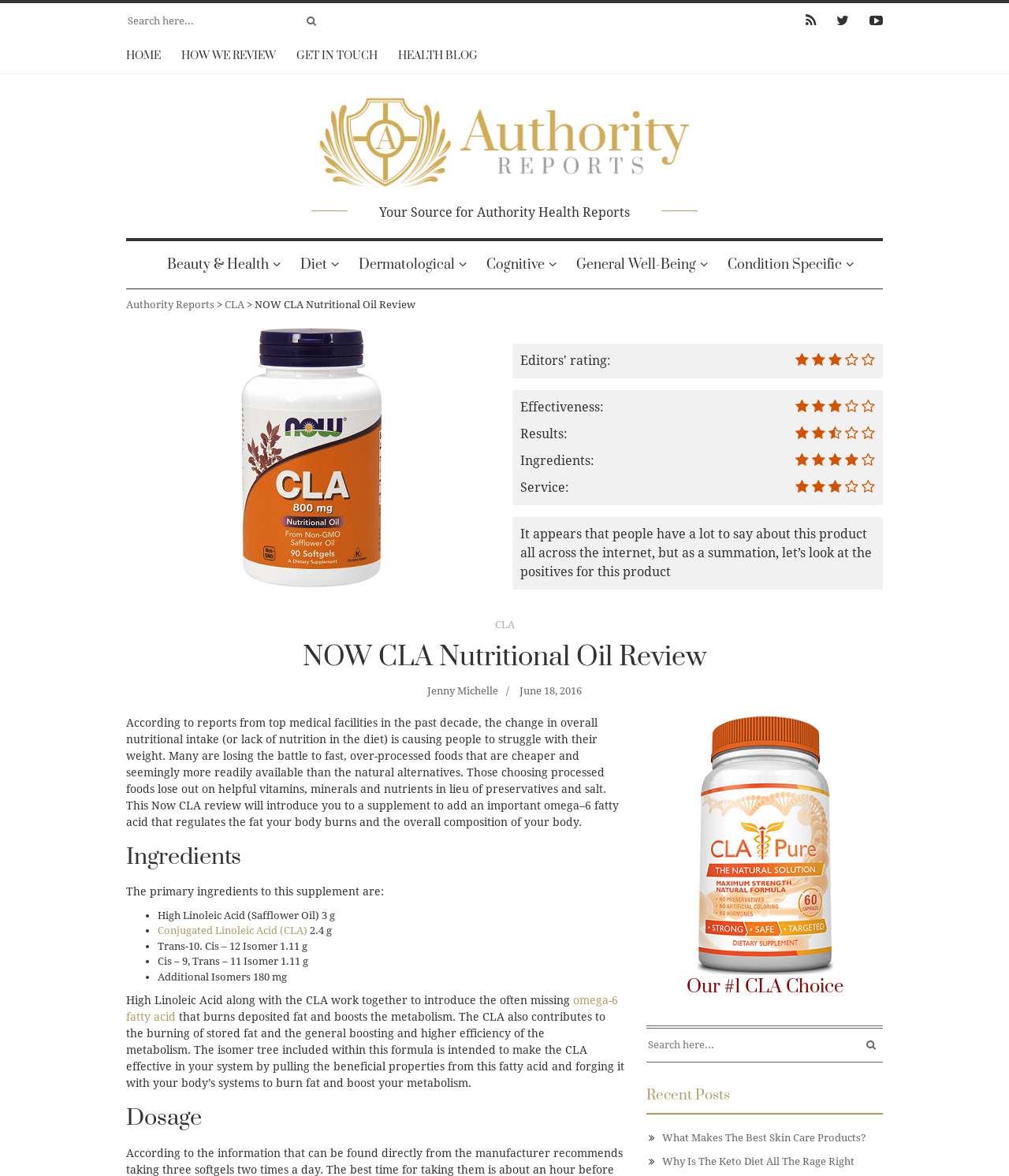Please find and give the text of the main heading on the webpage.

NOW CLA Nutritional Oil Review